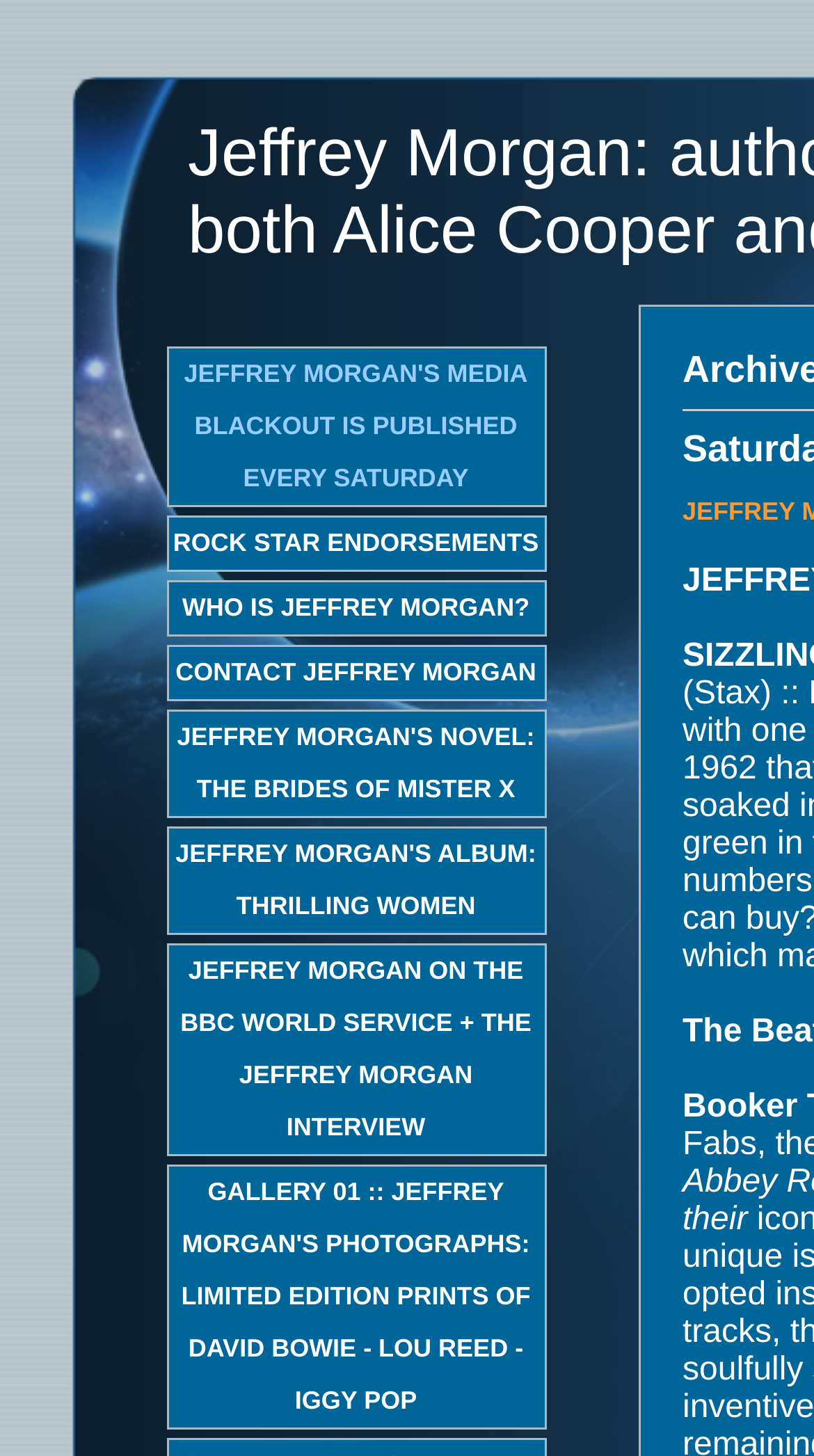Please specify the bounding box coordinates for the clickable region that will help you carry out the instruction: "Get to know Jeffrey Morgan".

[0.204, 0.398, 0.671, 0.437]